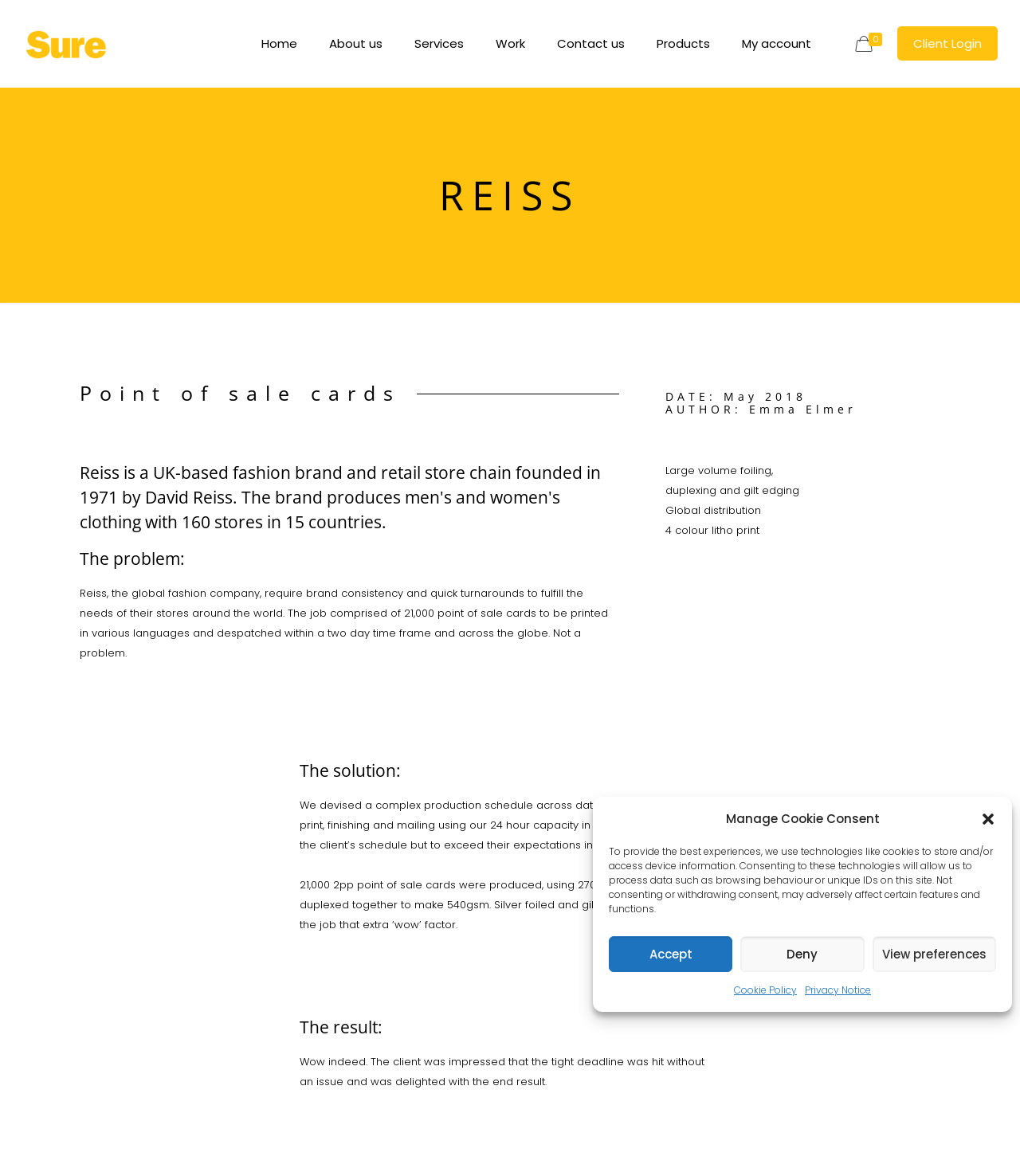What is the name of the author of the article?
Look at the webpage screenshot and answer the question with a detailed explanation.

I found the answer by reading the heading element 'DATE: May 2018 AUTHOR: Emma Elmer' which is located in the middle of the webpage, indicating that Emma Elmer is the author of the article.